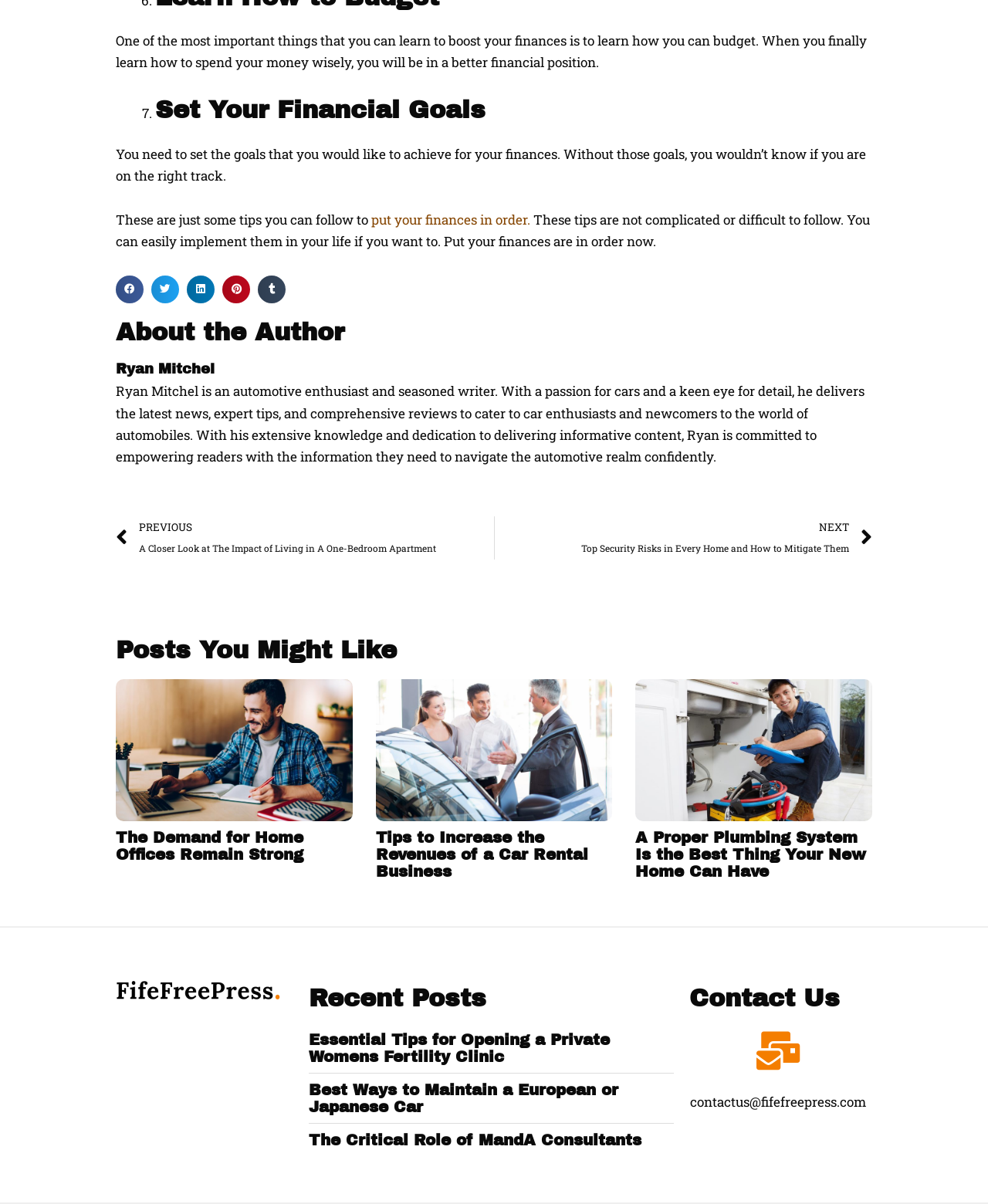Please reply with a single word or brief phrase to the question: 
What is the purpose of the 'Share on' buttons?

Sharing the article